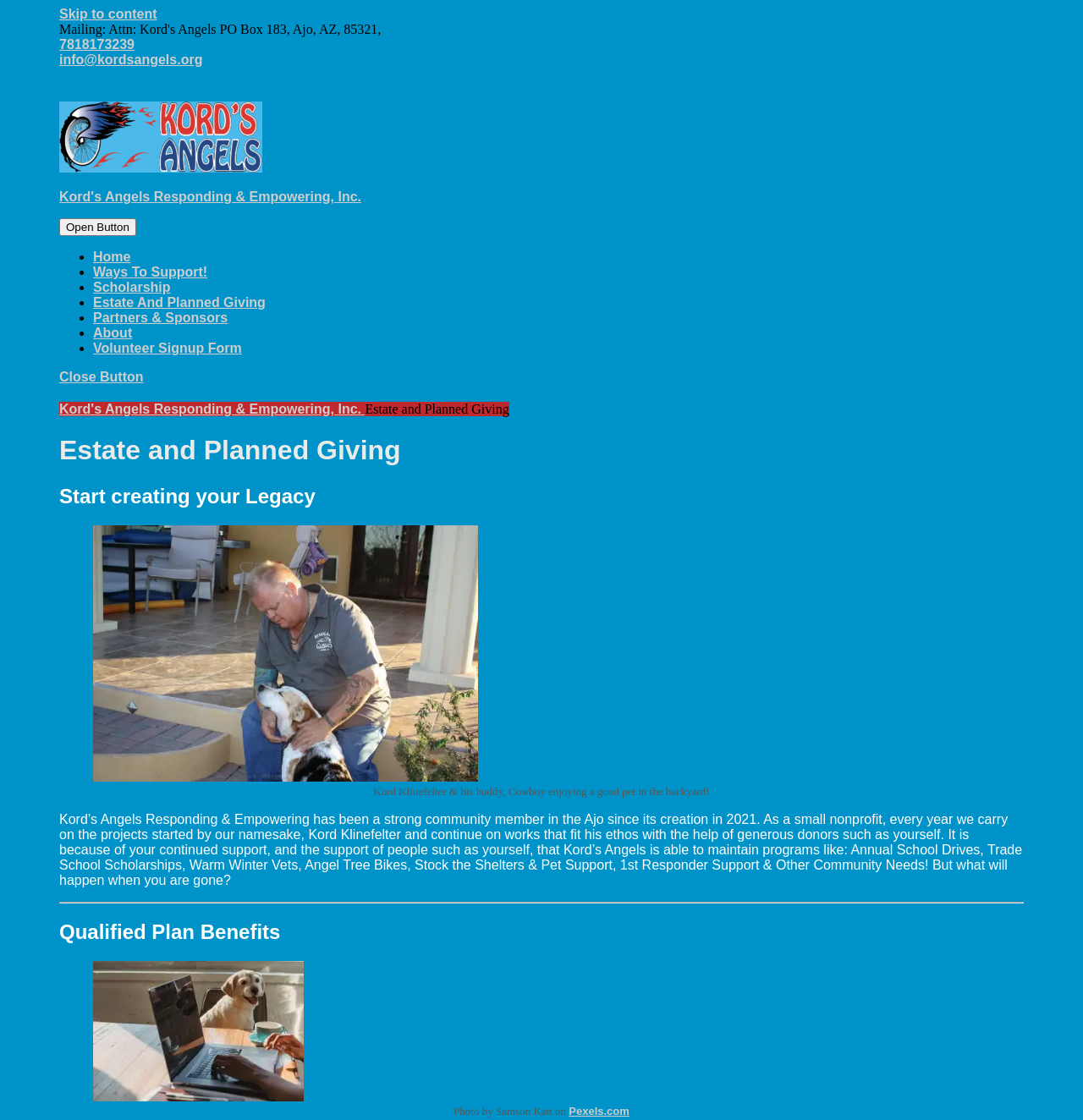Please reply to the following question using a single word or phrase: 
What is the purpose of the organization?

To support community needs